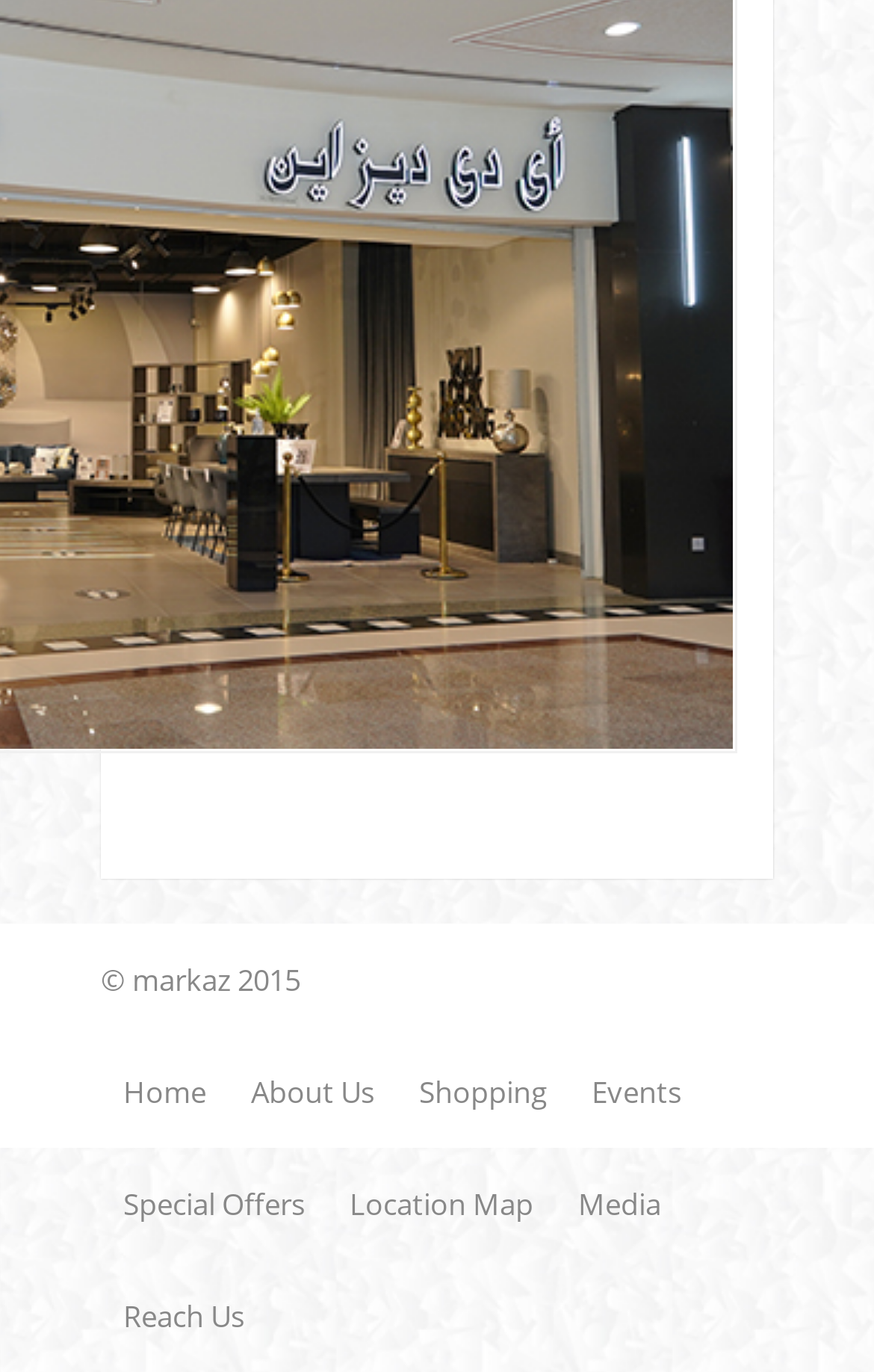Give the bounding box coordinates for the element described as: "Shopping".

[0.454, 0.755, 0.651, 0.837]